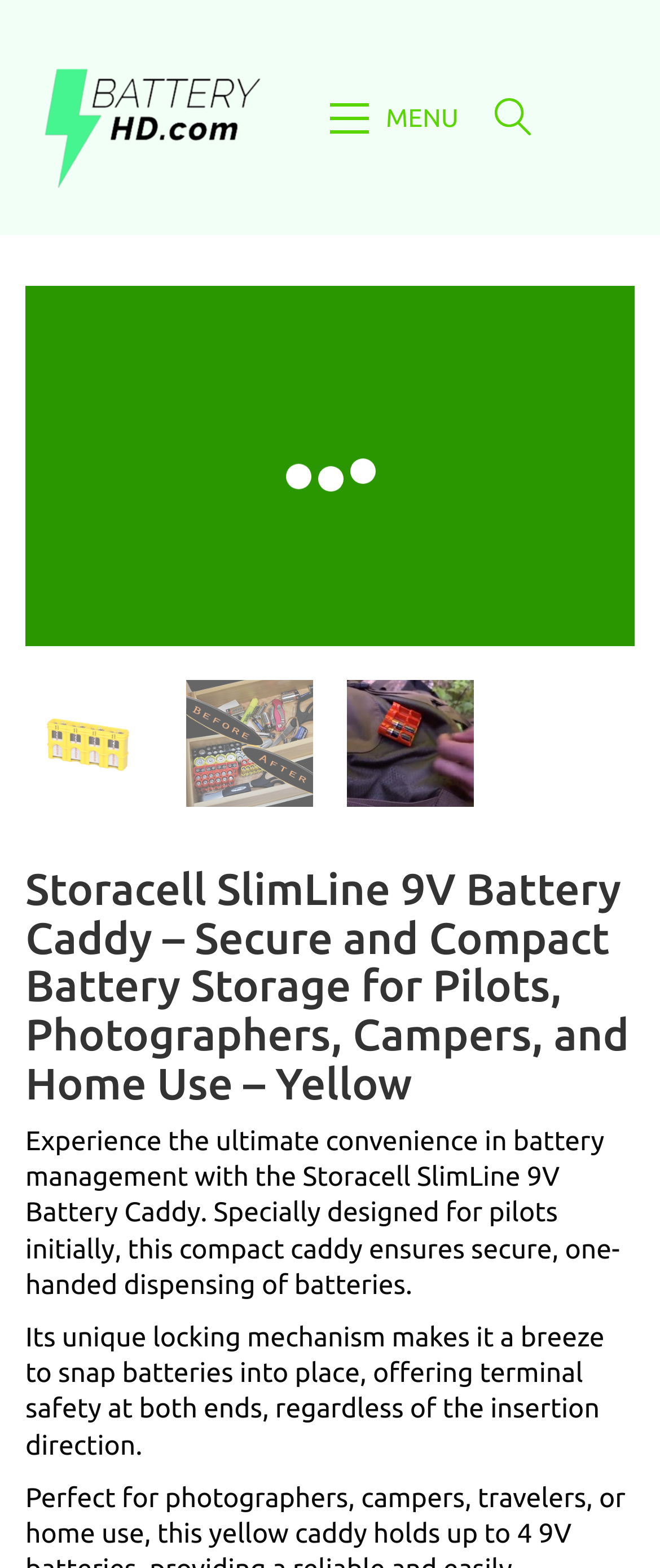What is the color of the battery caddy?
Based on the content of the image, thoroughly explain and answer the question.

Based on the webpage, the heading 'Storacell SlimLine 9V Battery Caddy – Secure and Compact Battery Storage for Pilots, Photographers, Campers, and Home Use – Yellow' indicates that the battery caddy is yellow in color.